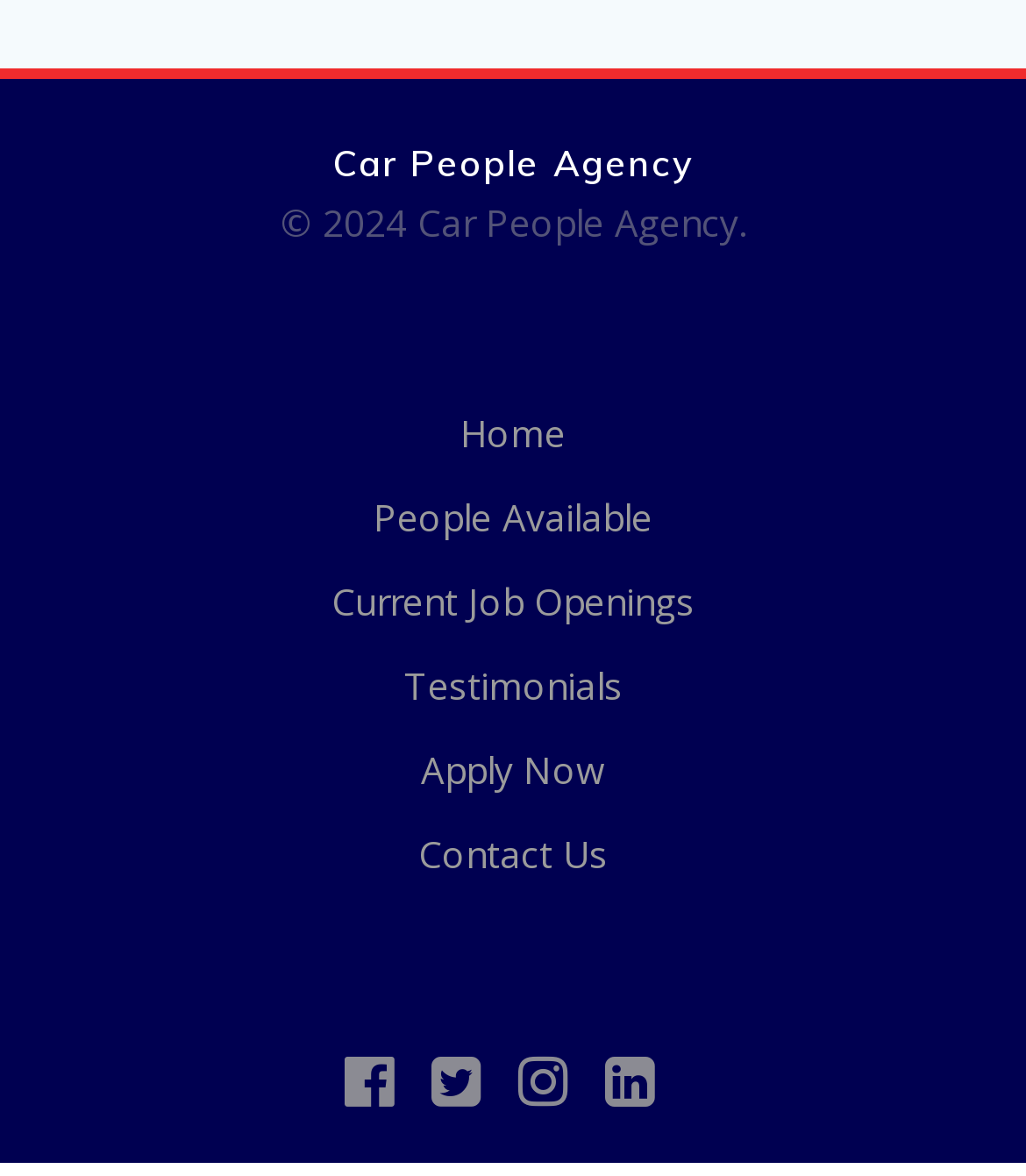Answer the question with a single word or phrase: 
How many links are available in the navigation menu?

7